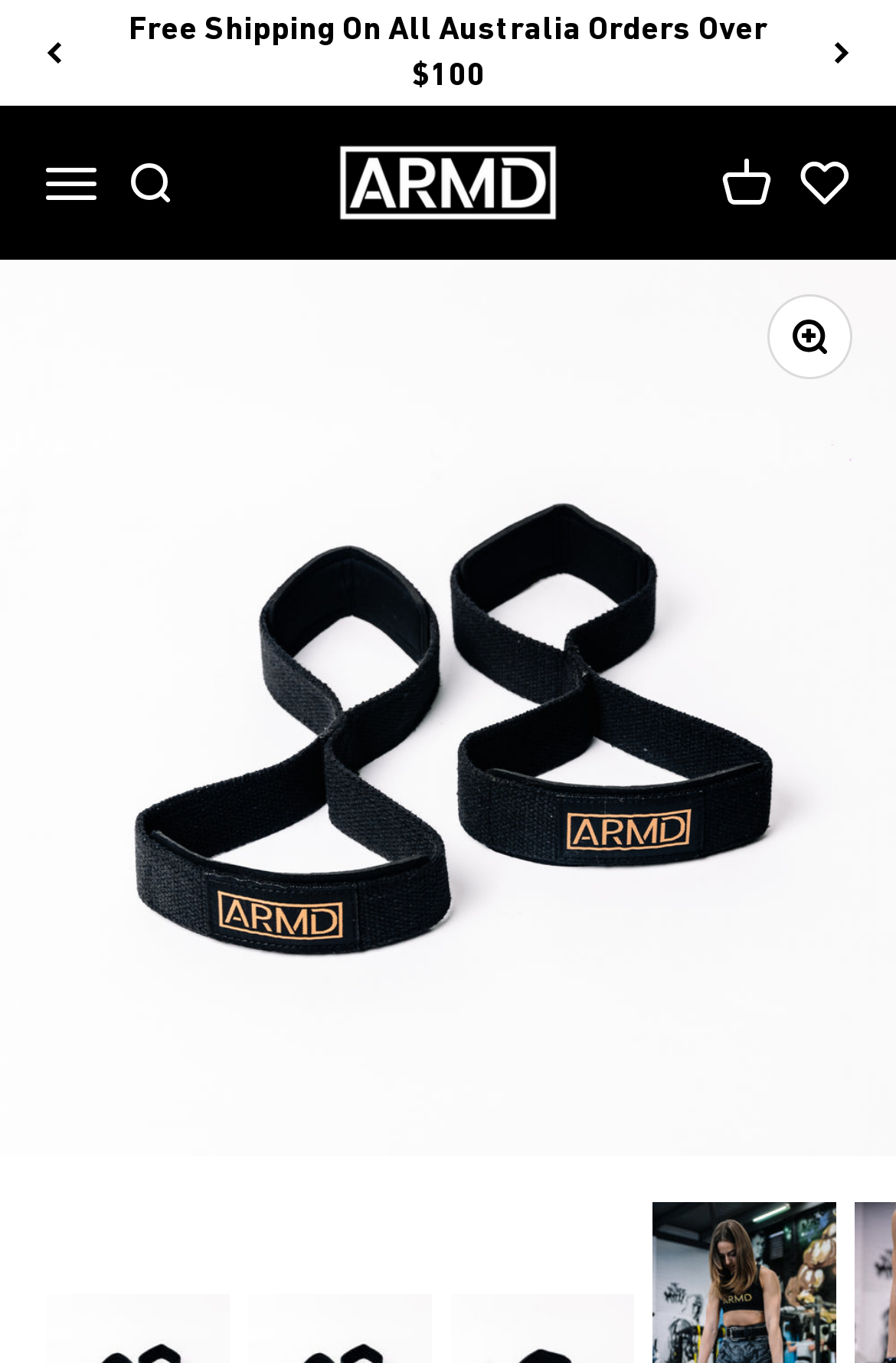Respond with a single word or phrase to the following question:
What is the minimum order value for free shipping in Australia?

100